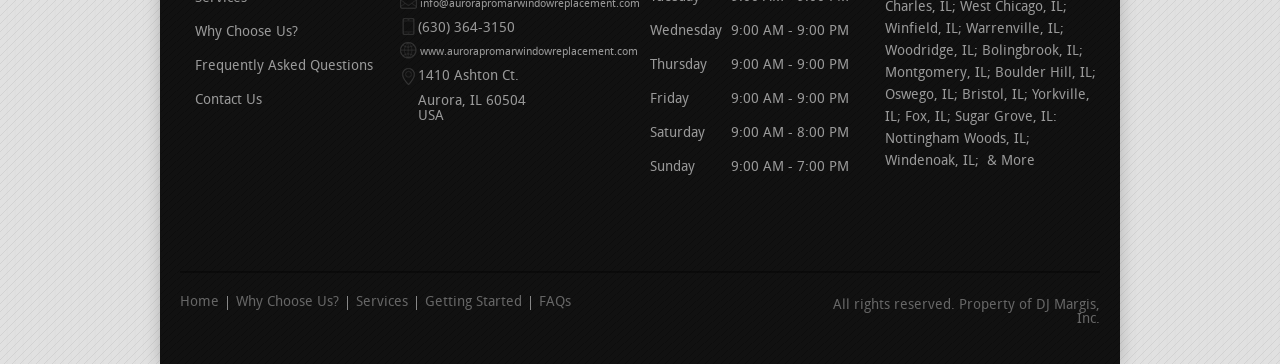Provide a single word or phrase answer to the question: 
How many links are there in the top navigation menu?

4